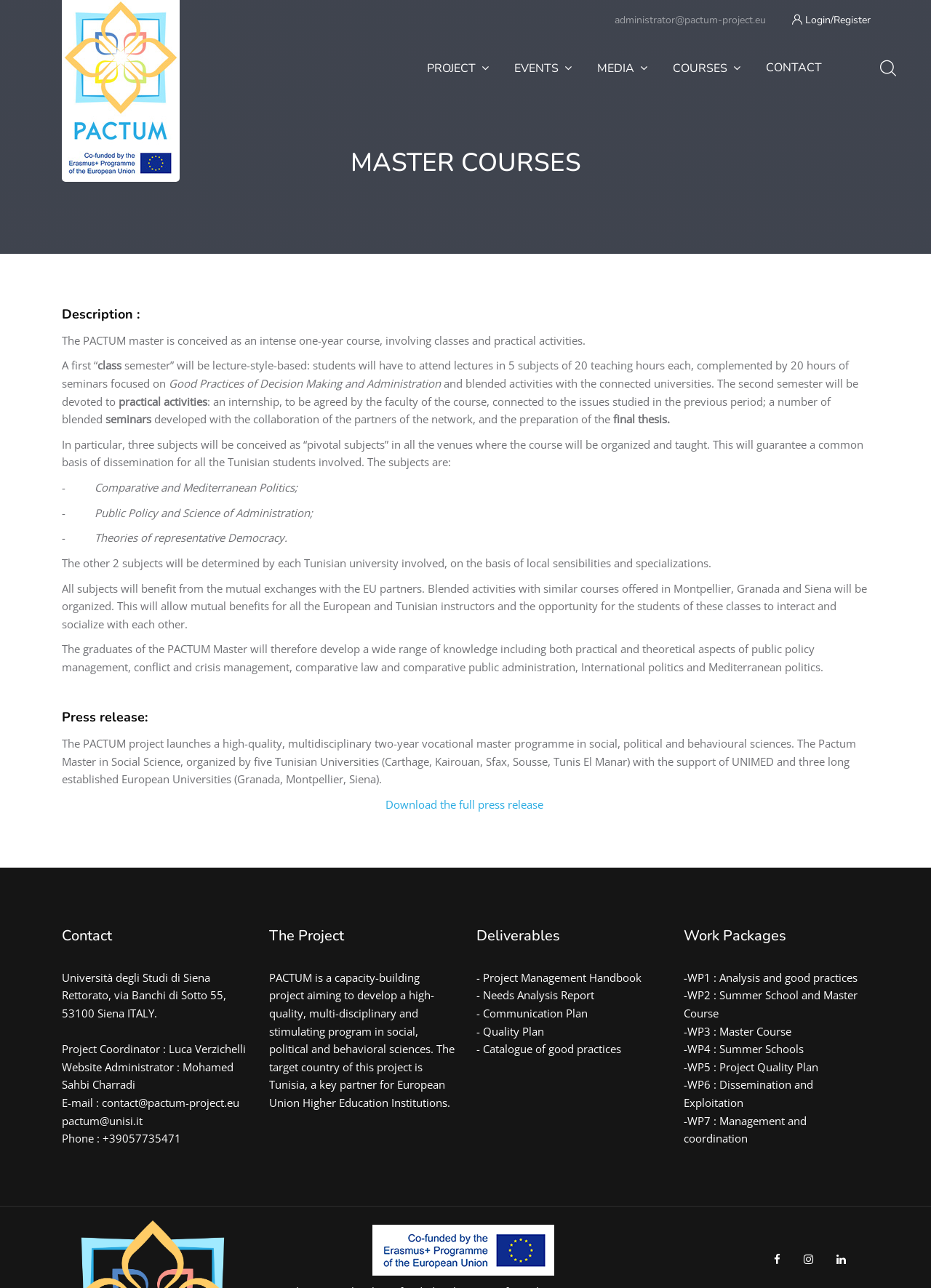Indicate the bounding box coordinates of the element that must be clicked to execute the instruction: "Click on the 'MEDIA' link". The coordinates should be given as four float numbers between 0 and 1, i.e., [left, top, right, bottom].

[0.634, 0.028, 0.715, 0.078]